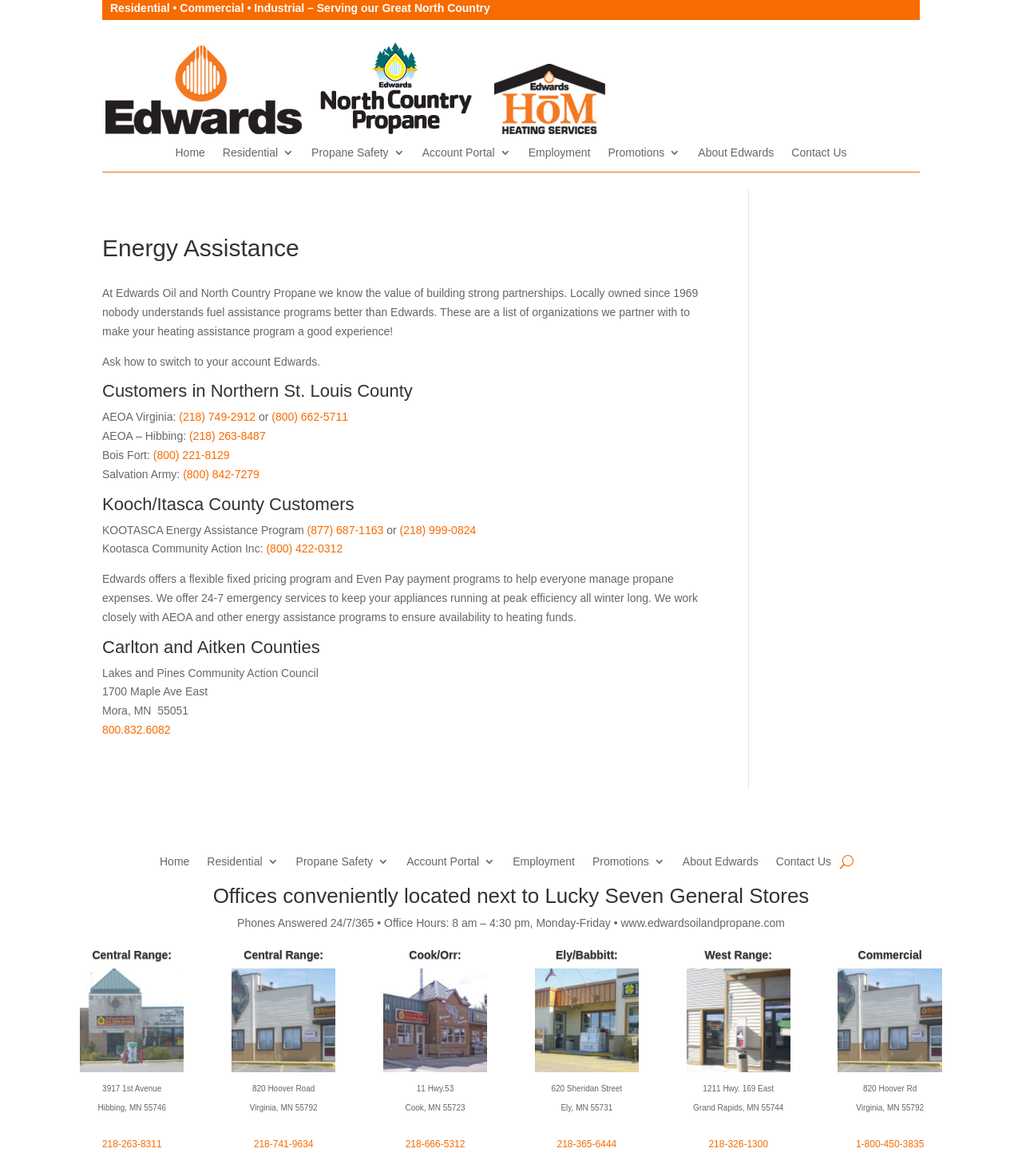What is the phone number for AEOA Virginia?
Provide an in-depth and detailed explanation in response to the question.

The phone number for AEOA Virginia can be found in the section 'Customers in Northern St. Louis County' where it is listed as '(218) 749-2912'.